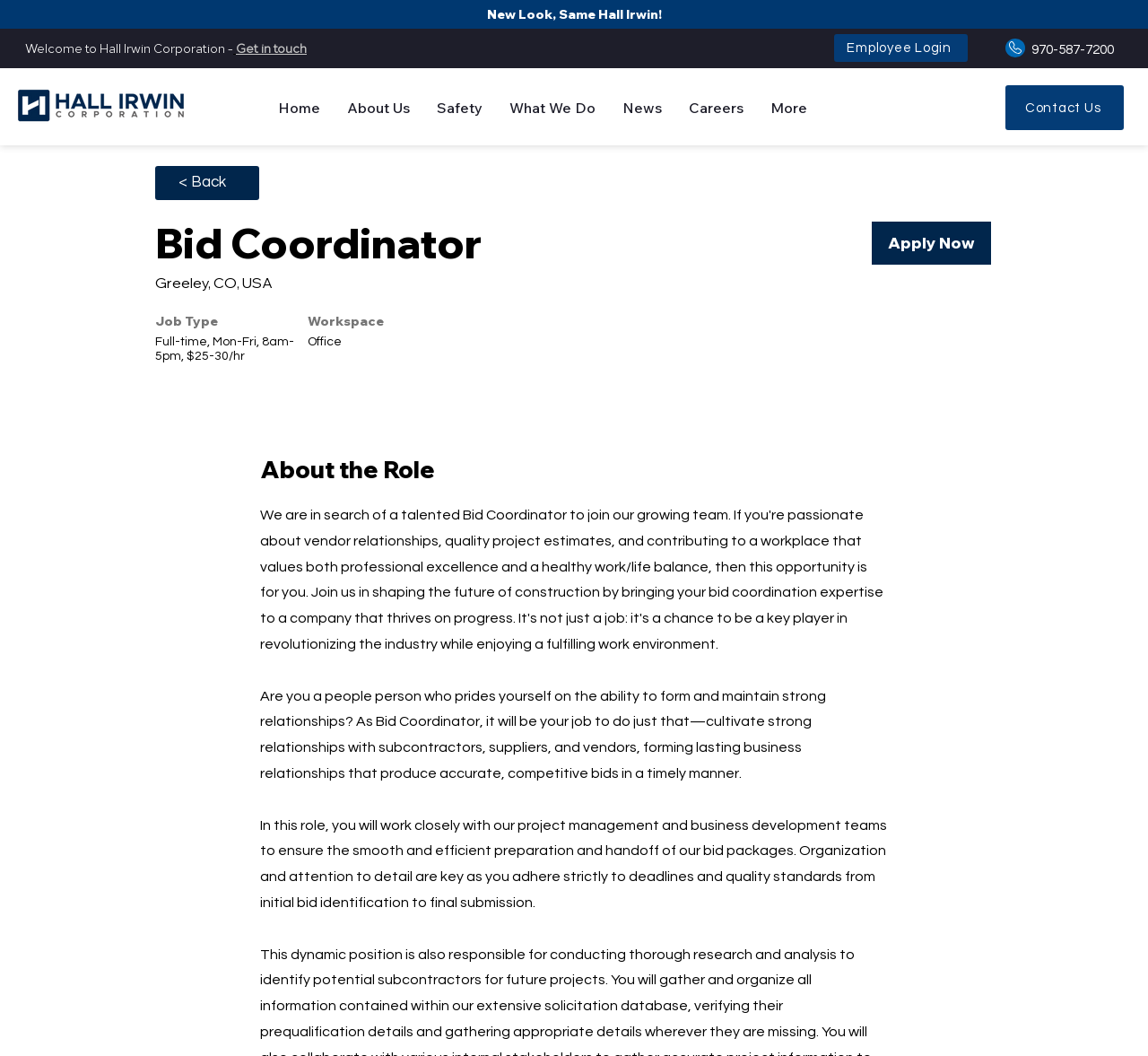What is the job type?
Provide an in-depth answer to the question, covering all aspects.

I found the job type 'Full-time' from the StaticText element 'Job Type' with bounding box coordinates [0.135, 0.297, 0.19, 0.312] and its corresponding description 'Full-time, Mon-Fri, 8am-5pm, $25-30/hr' with bounding box coordinates [0.135, 0.318, 0.256, 0.343].